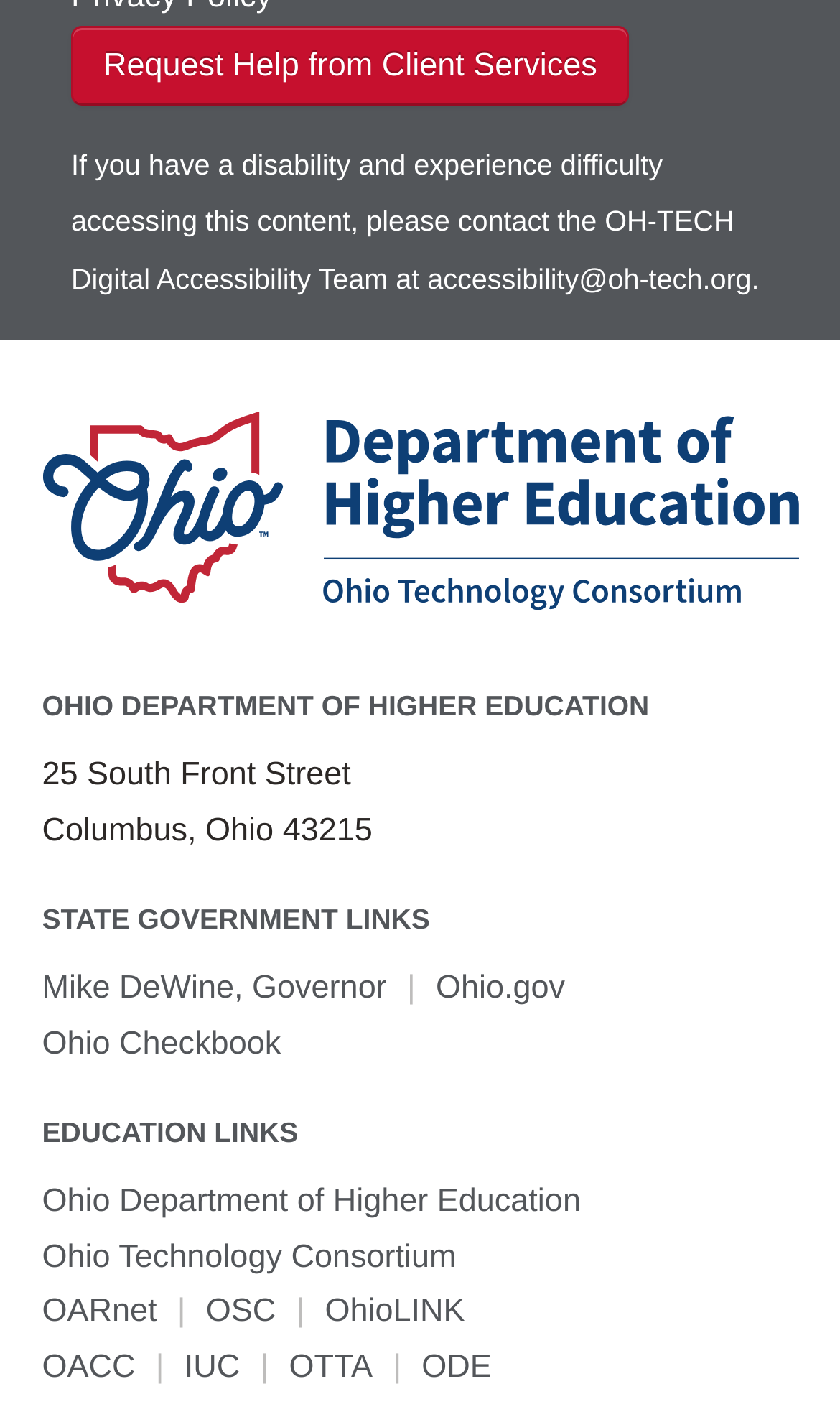Please find the bounding box coordinates of the element's region to be clicked to carry out this instruction: "Contact the OH-TECH Digital Accessibility Team".

[0.509, 0.185, 0.895, 0.208]